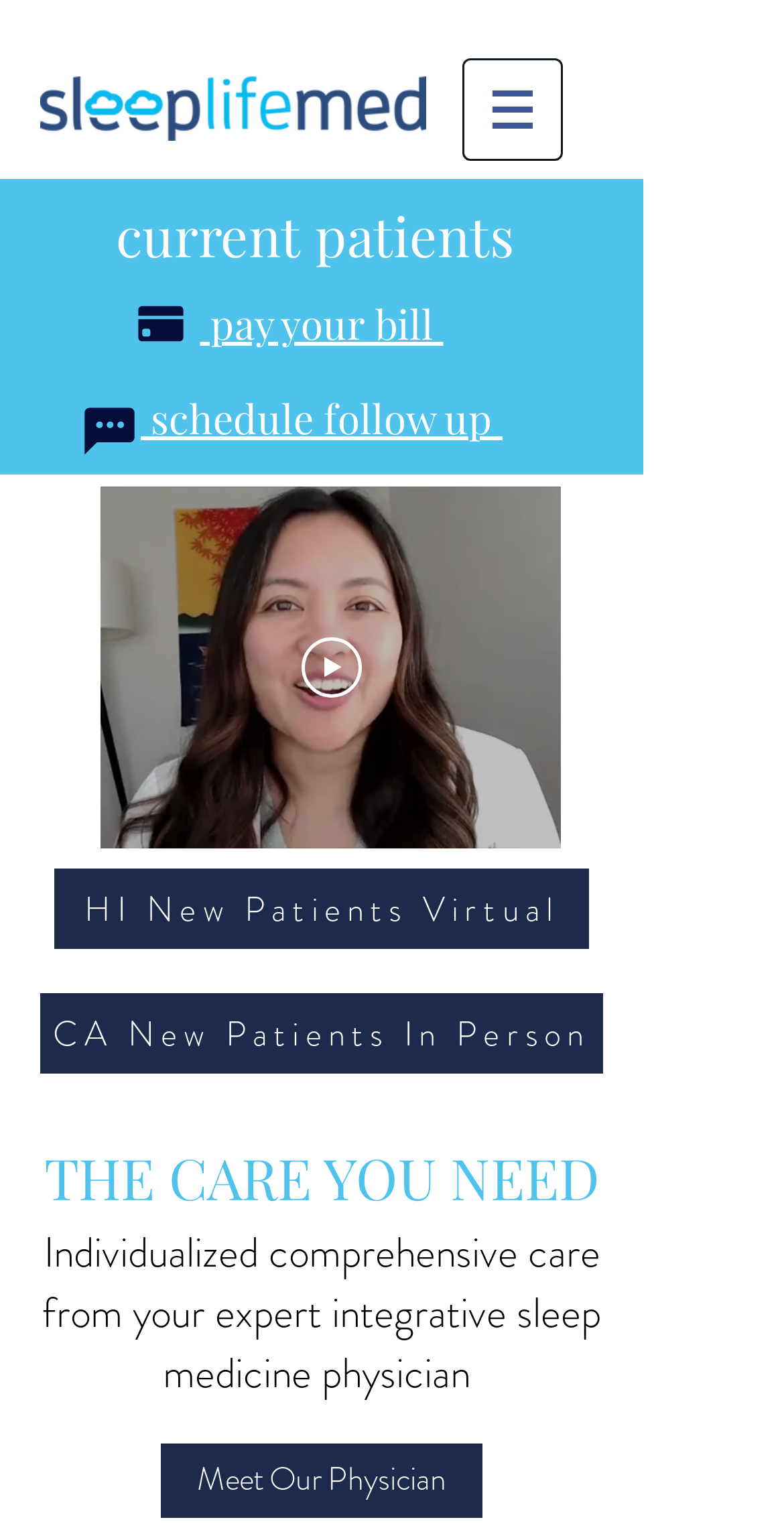Specify the bounding box coordinates (top-left x, top-left y, bottom-right x, bottom-right y) of the UI element in the screenshot that matches this description: Home Improvement (6)

None